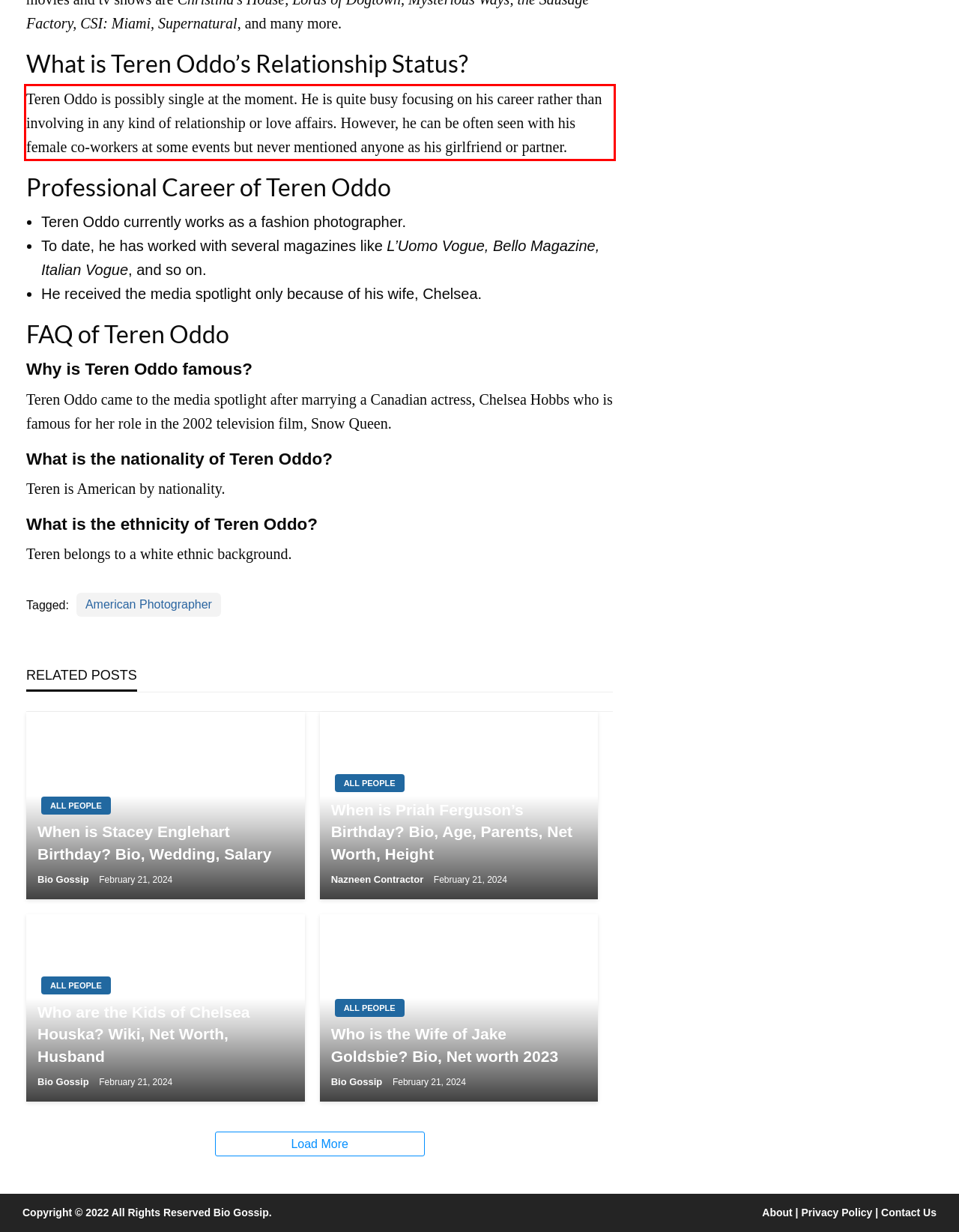Observe the screenshot of the webpage that includes a red rectangle bounding box. Conduct OCR on the content inside this red bounding box and generate the text.

Teren Oddo is possibly single at the moment. He is quite busy focusing on his career rather than involving in any kind of relationship or love affairs. However, he can be often seen with his female co-workers at some events but never mentioned anyone as his girlfriend or partner.